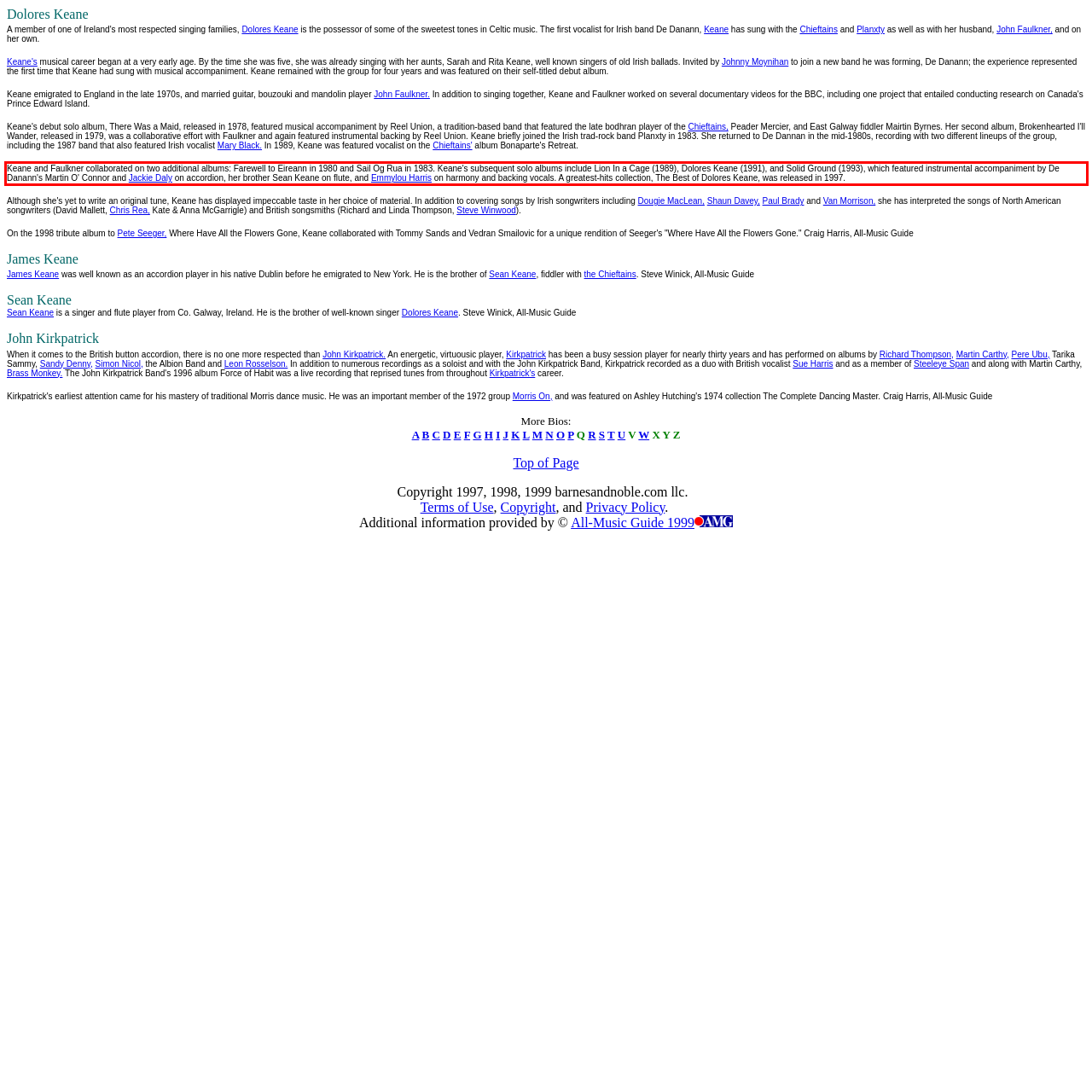Using the provided screenshot of a webpage, recognize and generate the text found within the red rectangle bounding box.

Keane and Faulkner collaborated on two additional albums: Farewell to Eireann in 1980 and Sail Og Rua in 1983. Keane's subsequent solo albums include Lion In a Cage (1989), Dolores Keane (1991), and Solid Ground (1993), which featured instrumental accompaniment by De Danann's Martin O' Connor and Jackie Daly on accordion, her brother Sean Keane on flute, and Emmylou Harris on harmony and backing vocals. A greatest-hits collection, The Best of Dolores Keane, was released in 1997.